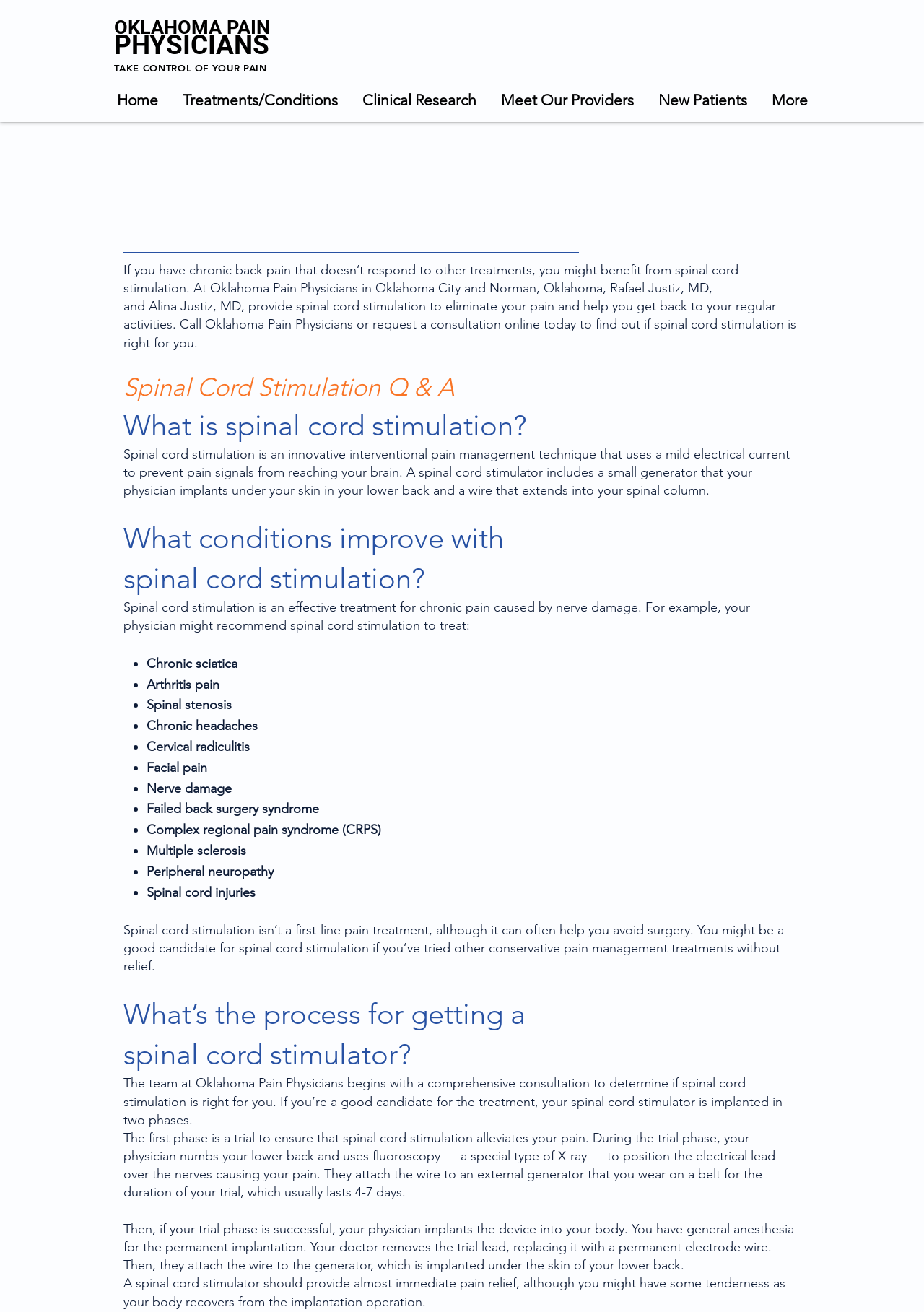Please examine the image and provide a detailed answer to the question: What is the name of the technique used to position the electrical lead?

I found the answer by reading the text 'During the trial phase, your physician numbs your lower back and uses fluoroscopy — a special type of X-ray — to position the electrical lead over the nerves causing your pain.' which suggests that the technique used to position the electrical lead is fluoroscopy.